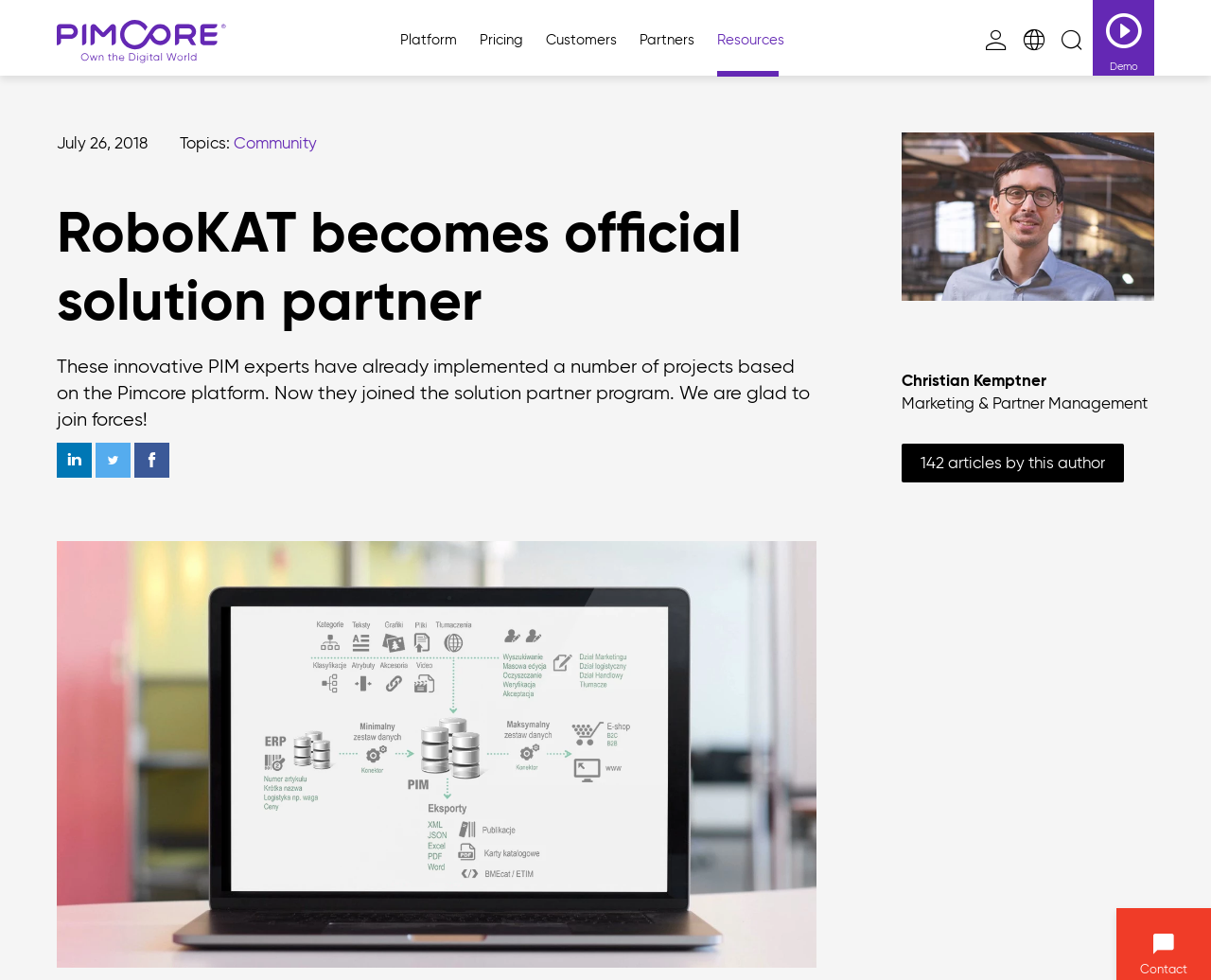Please find and generate the text of the main heading on the webpage.

RoboKAT becomes official solution partner